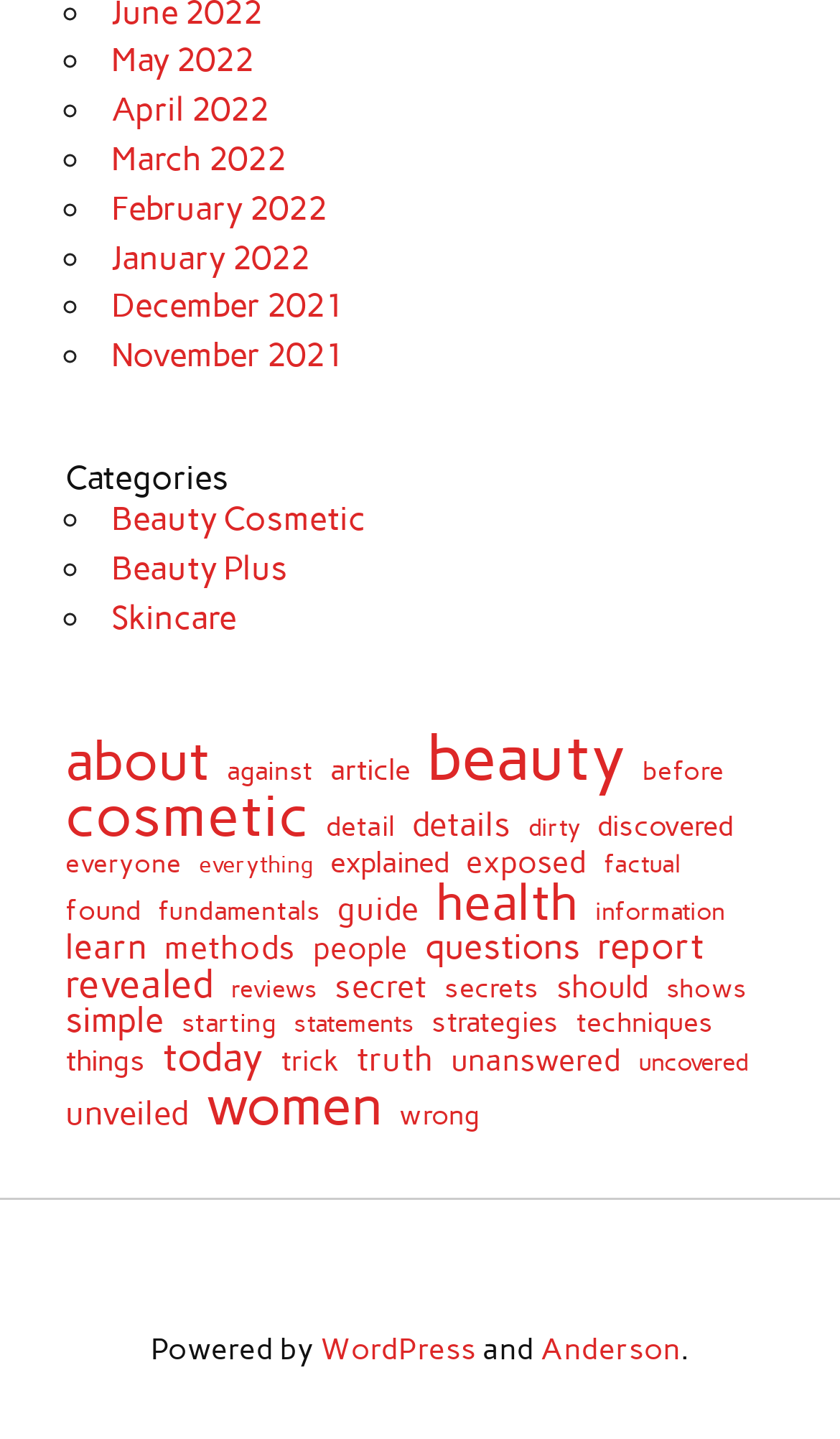Please provide a comprehensive answer to the question below using the information from the image: How many items are in the 'beauty' category?

The number of items in the 'beauty' category can be determined by looking at the link 'beauty (313 items)'. The number in parentheses indicates the number of items in the category.